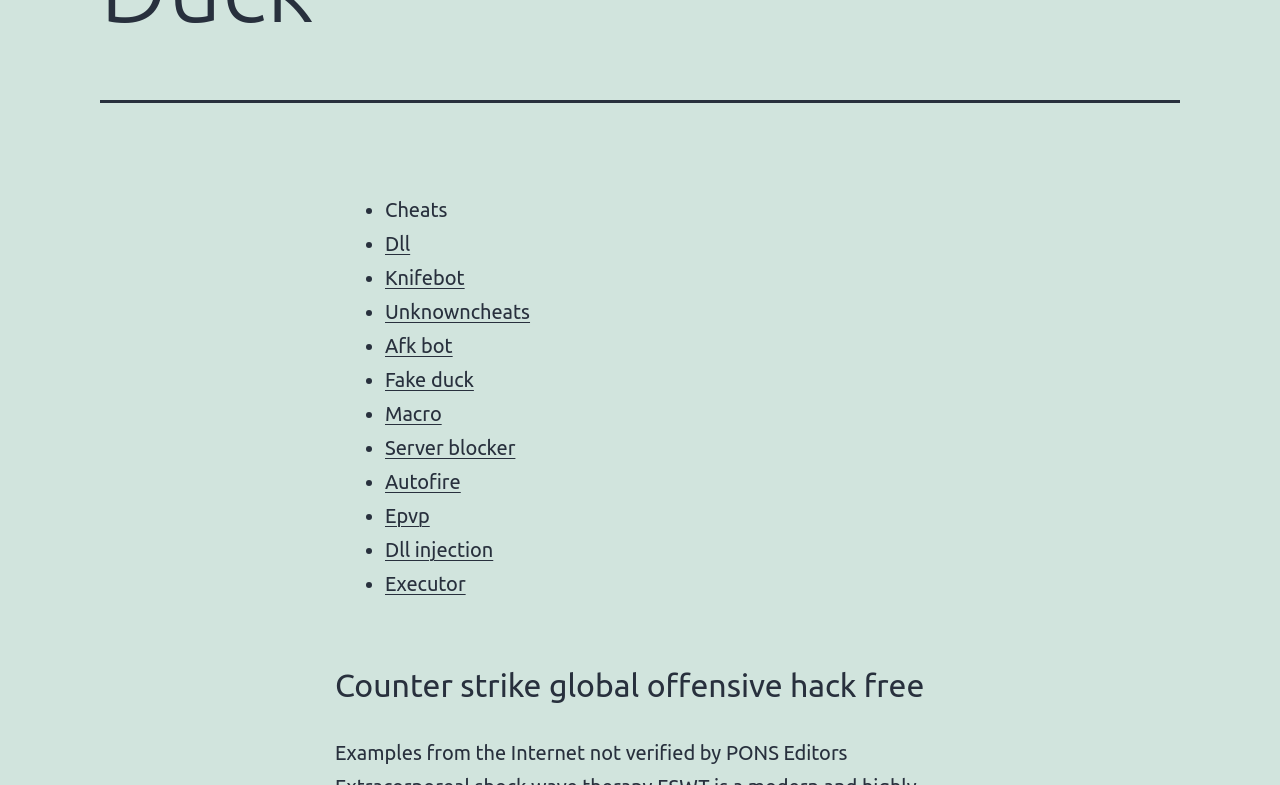Identify the bounding box coordinates for the UI element that matches this description: "Knifebot".

[0.301, 0.339, 0.363, 0.368]